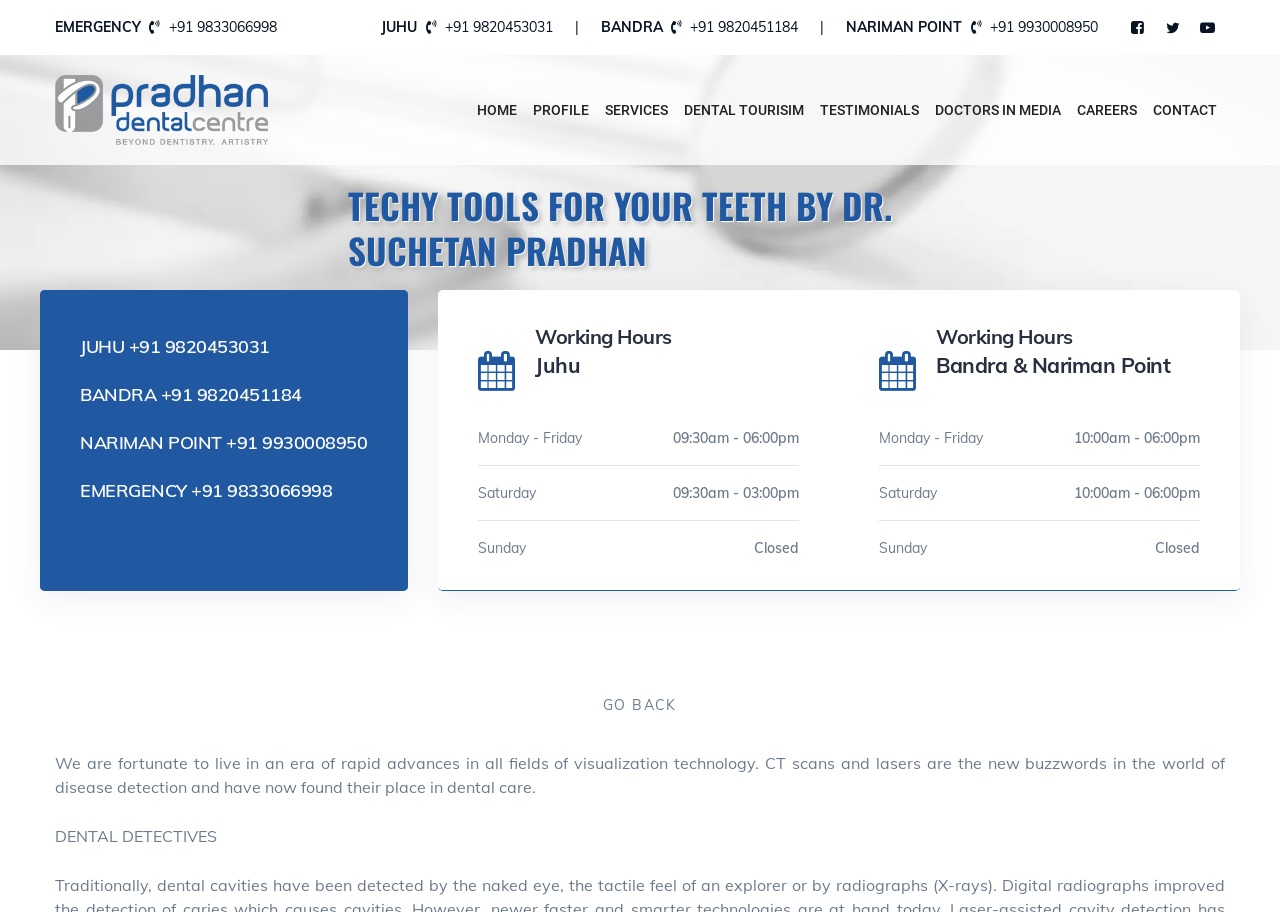What are the working hours for Juhu on Saturday?
Please respond to the question thoroughly and include all relevant details.

The working hours for Juhu can be found in the 'Working Hours' section of the webpage. Specifically, the Saturday hours are listed as '09:30am - 03:00pm'.